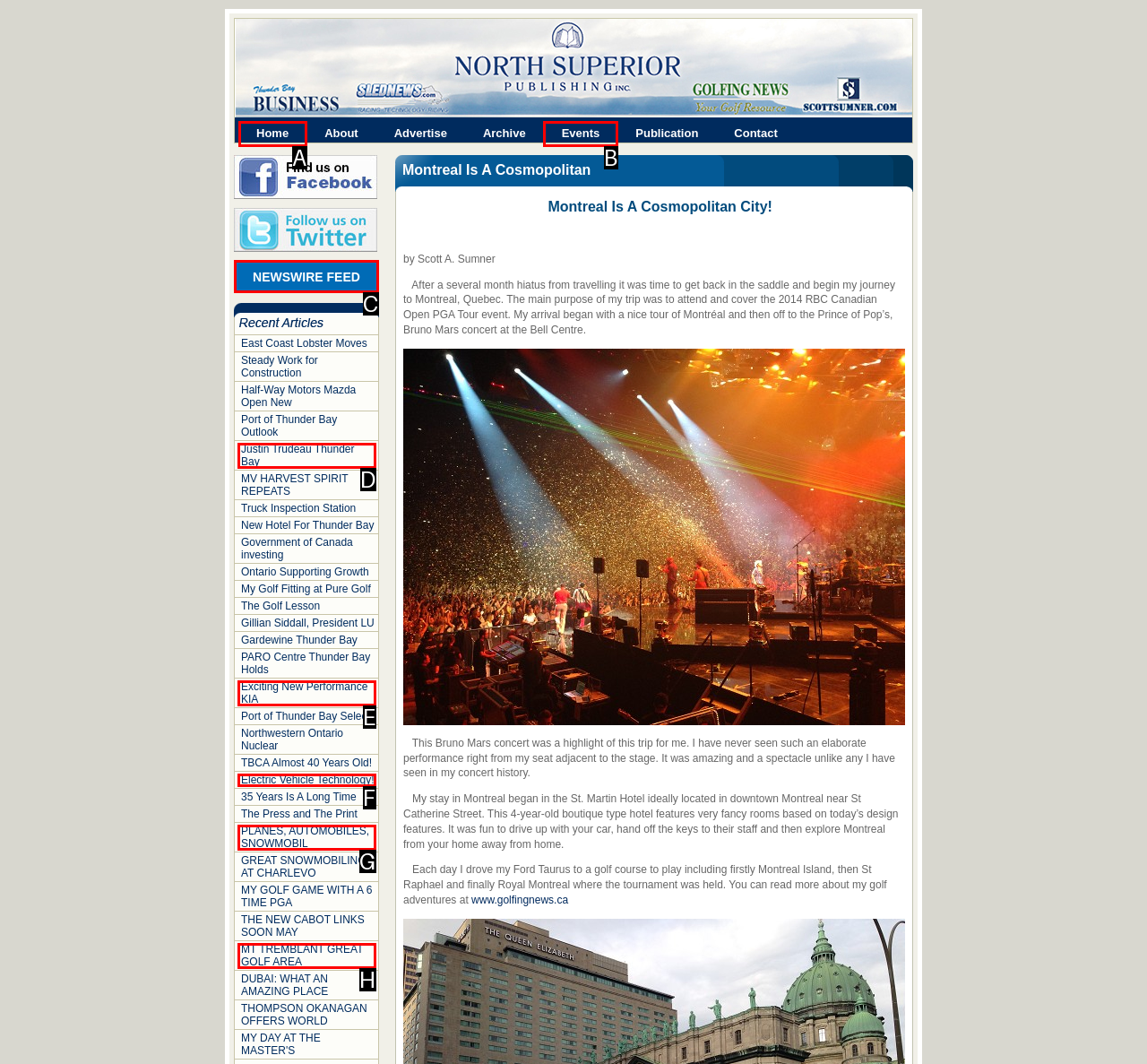Determine which UI element I need to click to achieve the following task: Check the NEWSWIRE FEED link Provide your answer as the letter of the selected option.

C